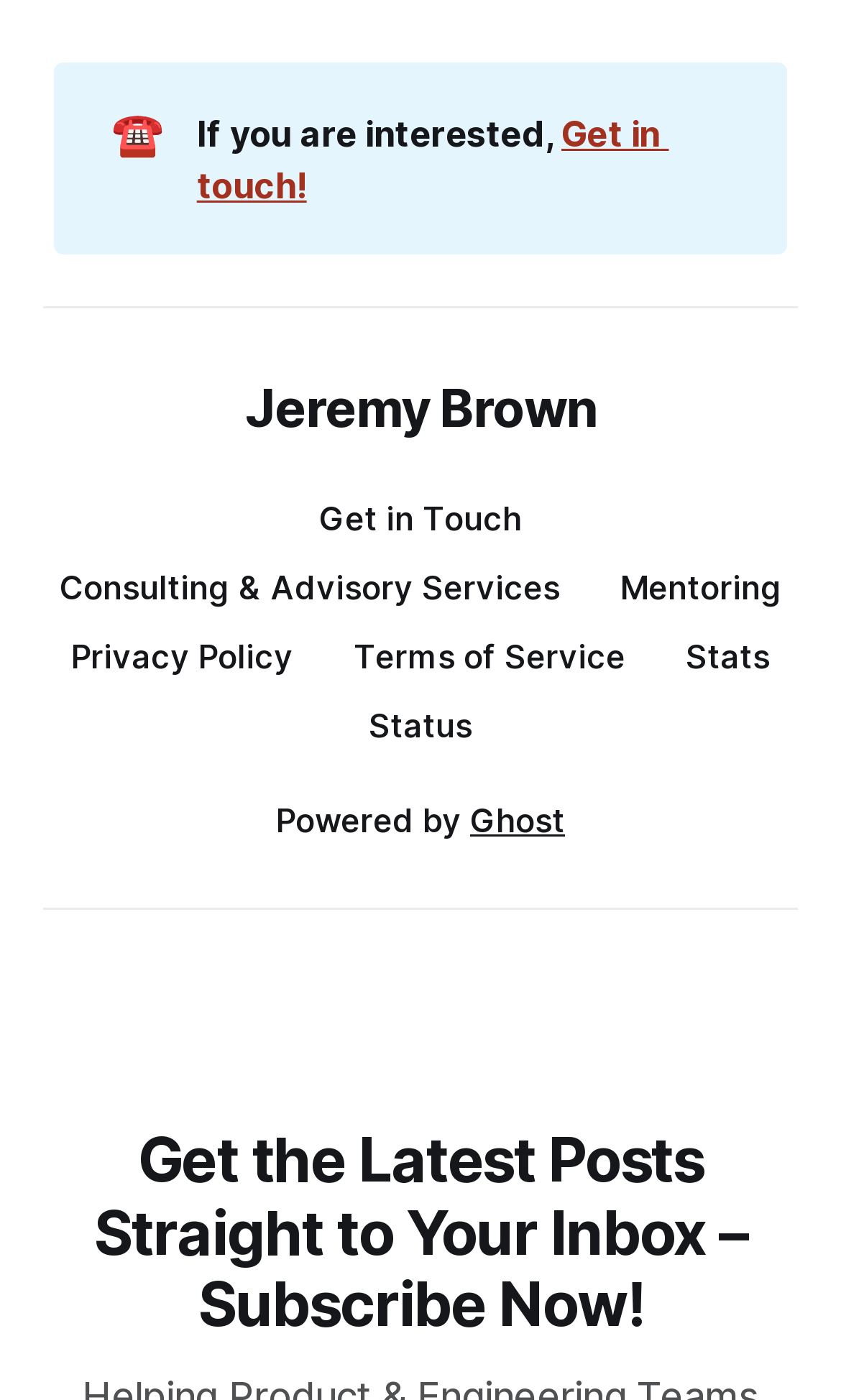Using the description: "ABOUT US", determine the UI element's bounding box coordinates. Ensure the coordinates are in the format of four float numbers between 0 and 1, i.e., [left, top, right, bottom].

None